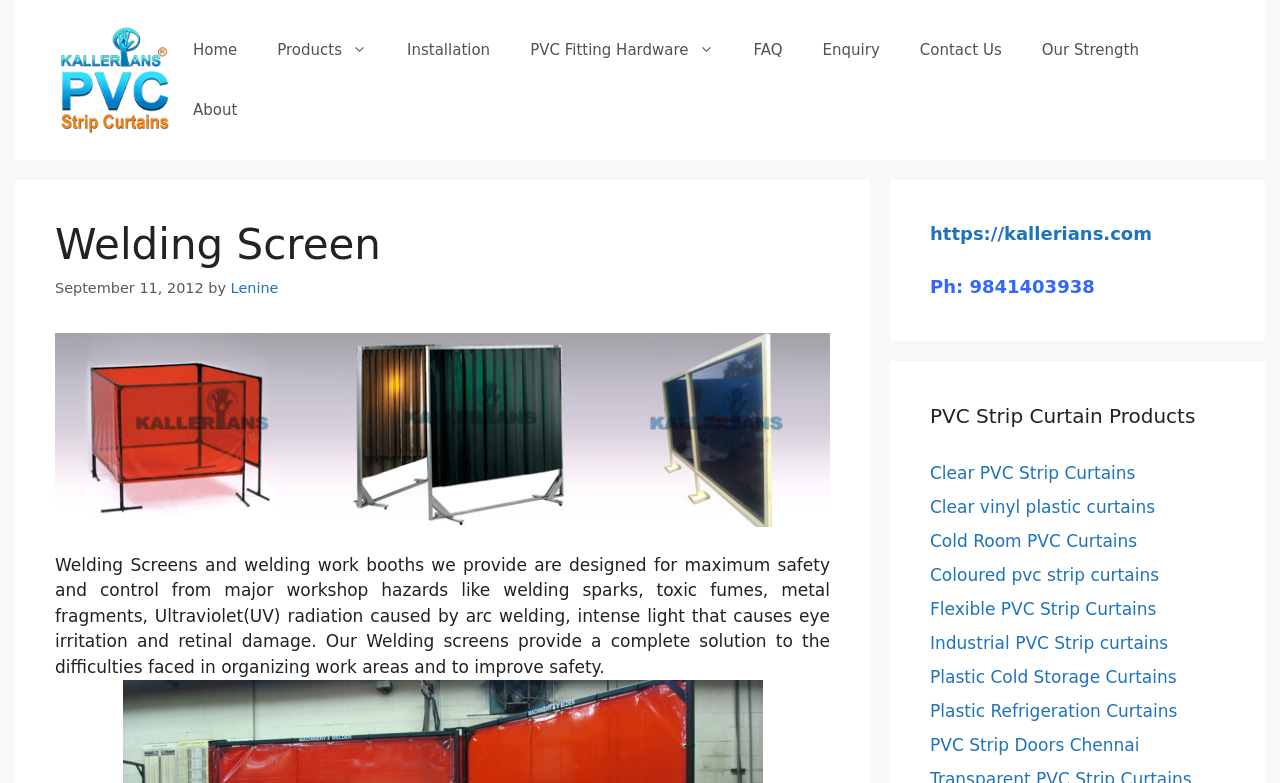Offer a detailed account of what is visible on the webpage.

The webpage is about PVC Strip Curtains Chennai, specifically focusing on welding screens. At the top, there is a banner with a link to "PVC Strip Curtains Chennai" accompanied by an image. Below the banner, a navigation menu with 9 links is situated, including "Home", "Products", "Installation", and more.

The main content area is divided into two sections. On the left, there is a heading "Welding Screen" followed by a date "September 11, 2012" and a link to the author "Lenine". Below this, there is a link to "welding bay curtains and screens" with an accompanying image. A paragraph of text explains the importance of welding screens in providing safety and control in workshops.

On the right side, there is a complementary section with a link to "https://kallerians.com", a phone number "Ph: 9841403938", and a heading "PVC Strip Curtain Products". Below this, there are 8 links to different types of PVC strip curtains, including "Clear PVC Strip Curtains", "Cold Room PVC Curtains", and "Industrial PVC Strip curtains".